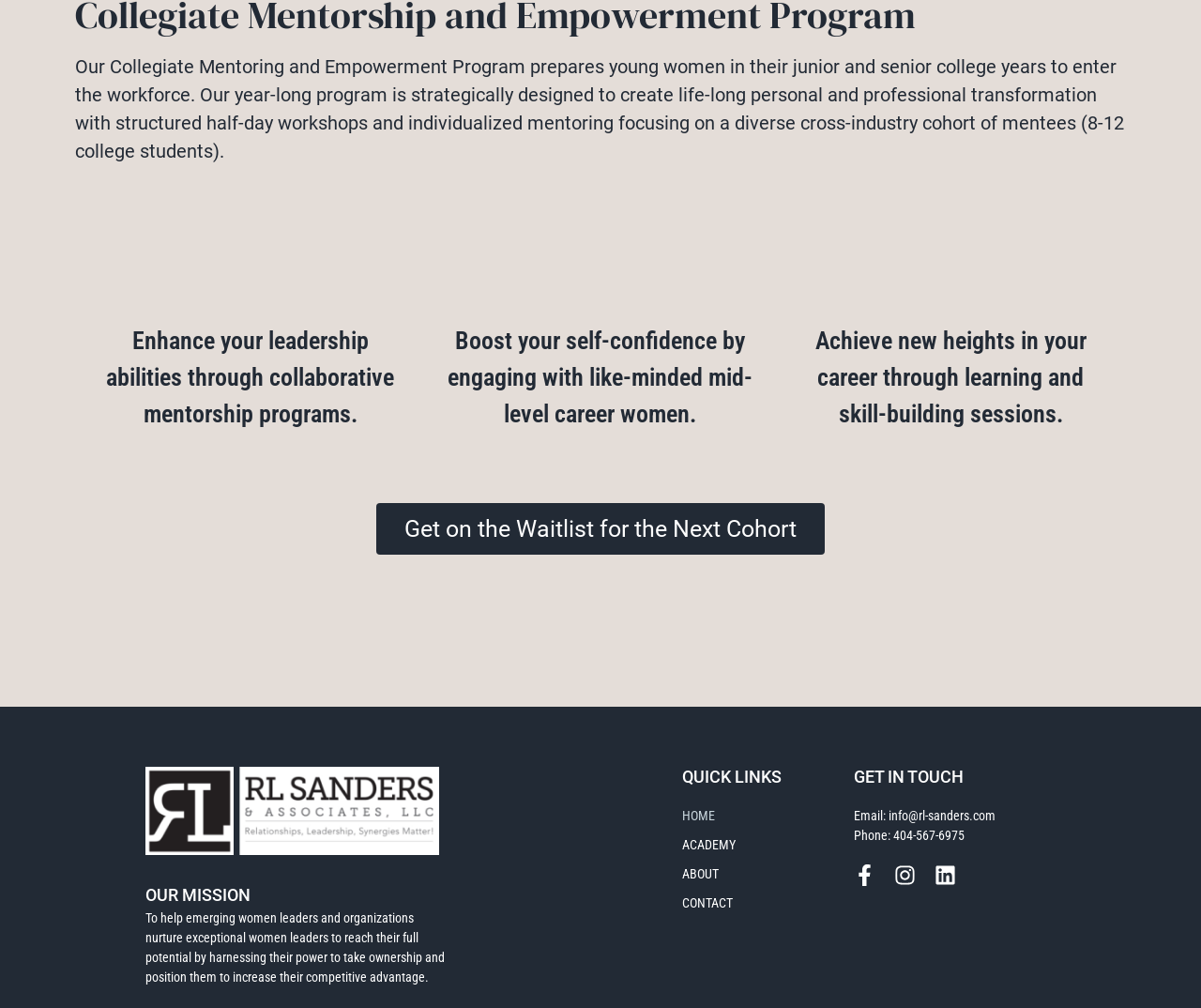Identify the bounding box coordinates of the specific part of the webpage to click to complete this instruction: "Go to the home page".

[0.568, 0.8, 0.711, 0.819]